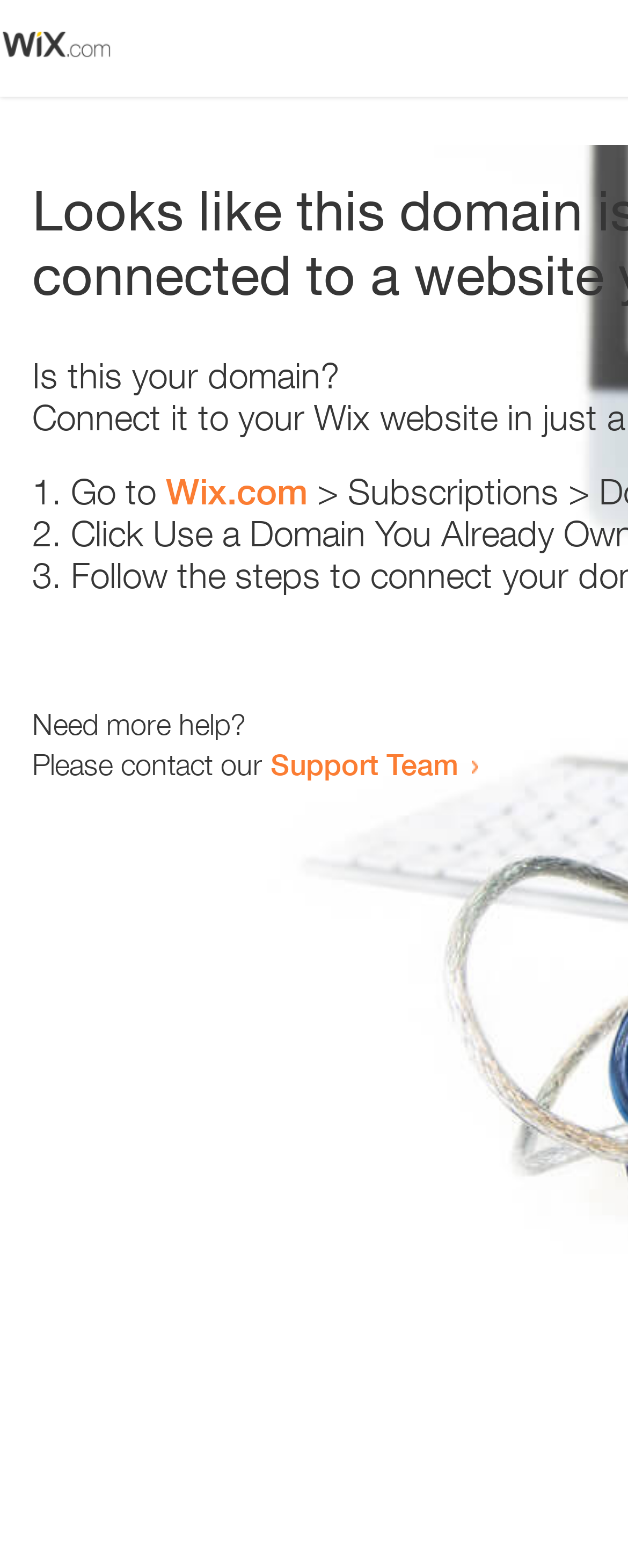Write a detailed summary of the webpage.

The webpage appears to be an error page, with a small image at the top left corner. Below the image, there is a question "Is this your domain?" in a prominent position. 

To the right of the question, there is a numbered list with three items. The first item starts with "1." and suggests going to "Wix.com". The second item starts with "2." and the third item starts with "3.", but their contents are not specified. 

Below the list, there is a section that offers help. It starts with the question "Need more help?" and provides a link to the "Support Team" for contacting them.